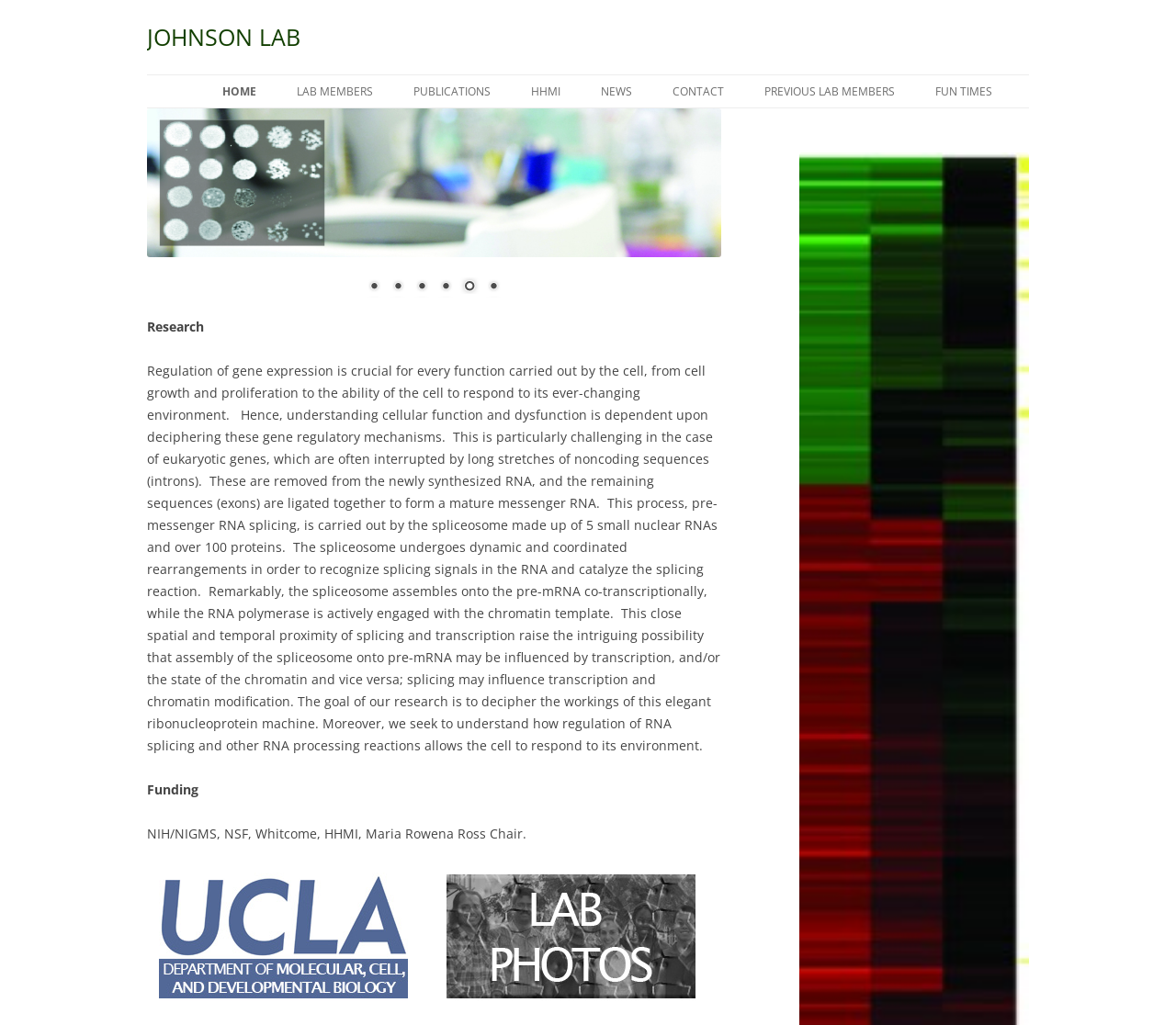Find the bounding box of the web element that fits this description: "Previous Lab Members".

[0.65, 0.073, 0.761, 0.104]